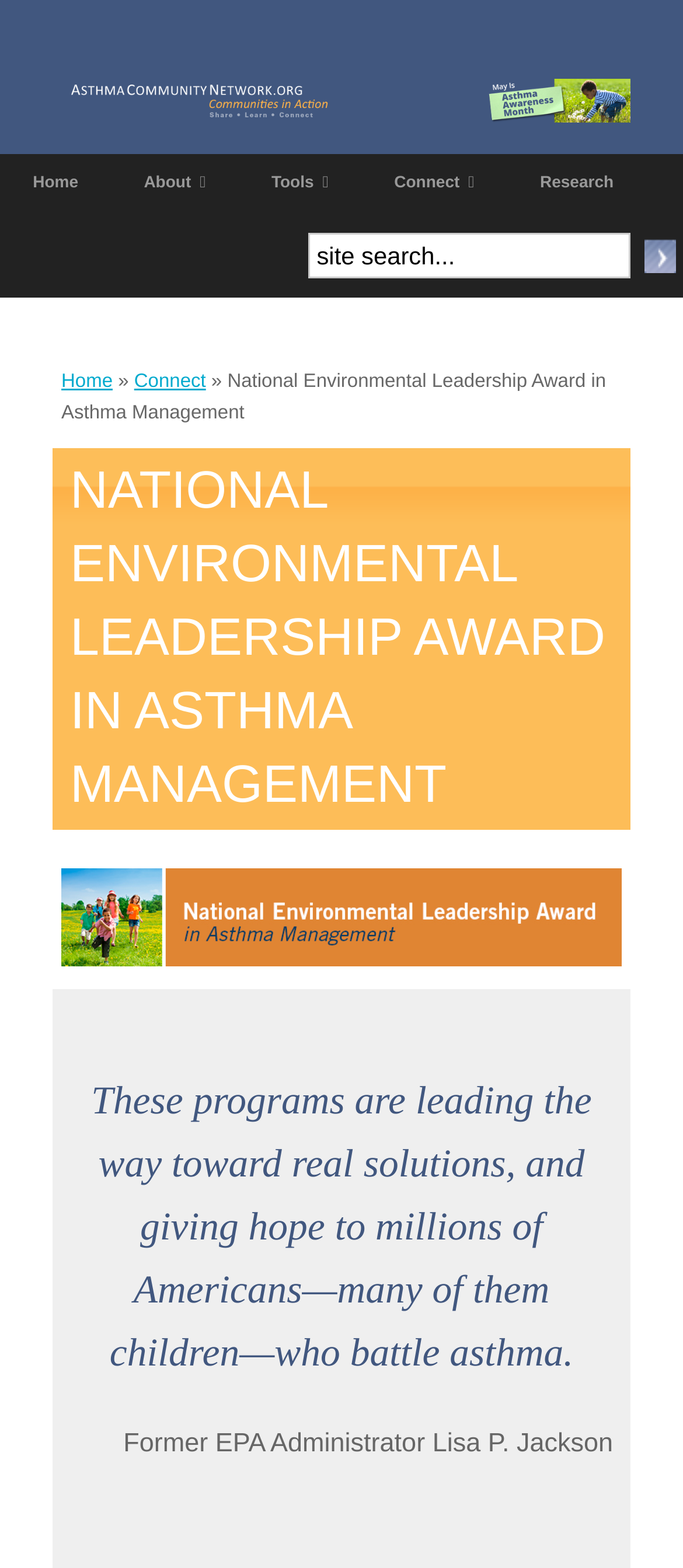What is the search box placeholder text?
Using the visual information, reply with a single word or short phrase.

site search...